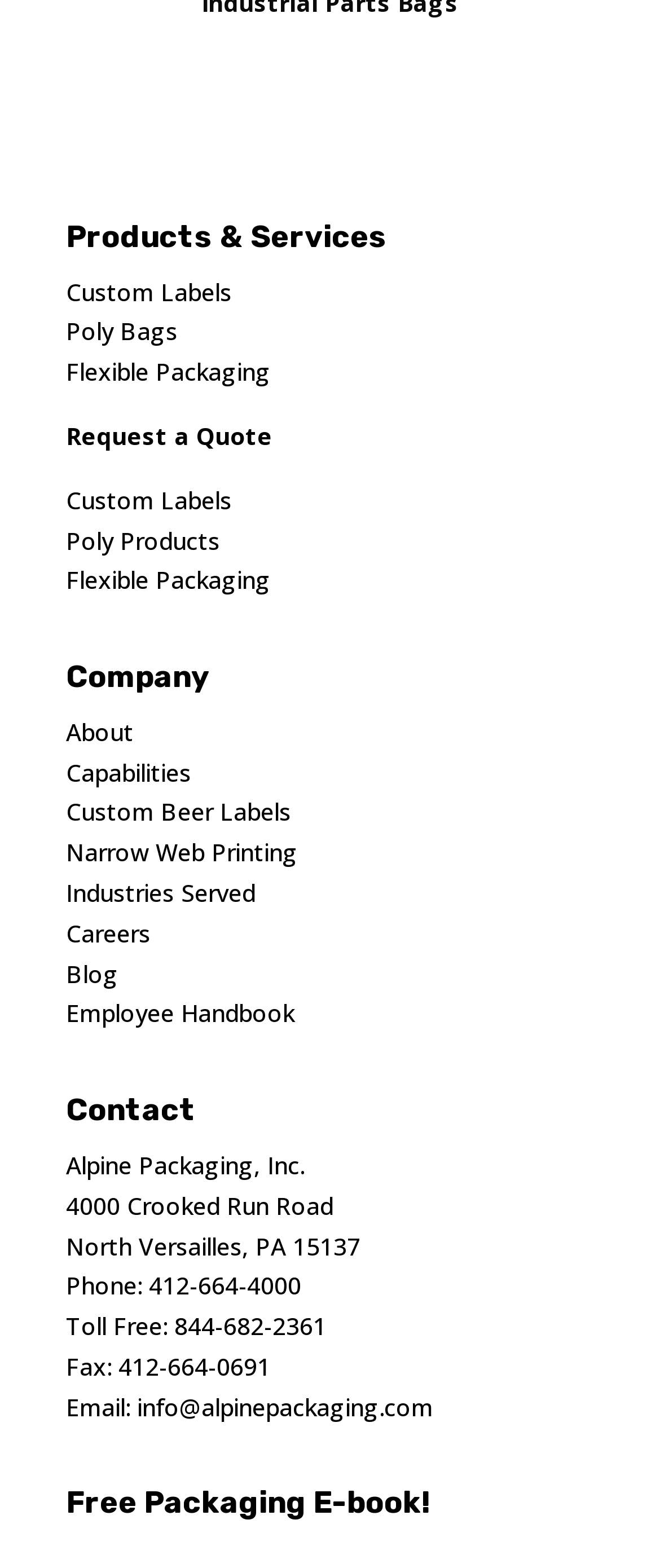What is the company name?
Answer the question with as much detail as you can, using the image as a reference.

I found the company name by looking at the static text elements in the 'Contact' section, where I found the text 'Alpine Packaging, Inc.' at coordinates [0.1, 0.733, 0.462, 0.753].